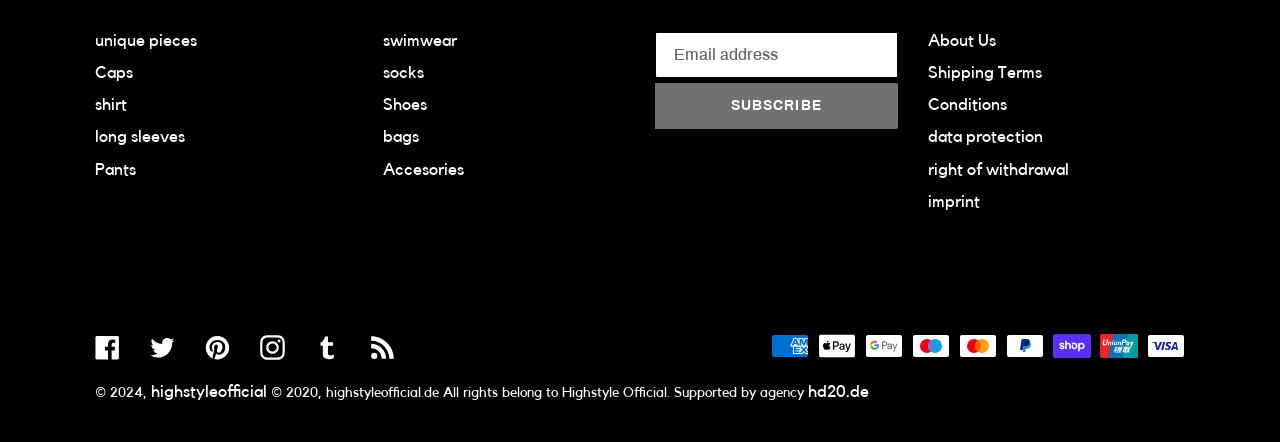What is the purpose of the textbox?
Please provide a comprehensive and detailed answer to the question.

The textbox is labeled as 'Email address' and is required, indicating that it is used to collect the user's email address, likely for subscription or newsletter purposes.